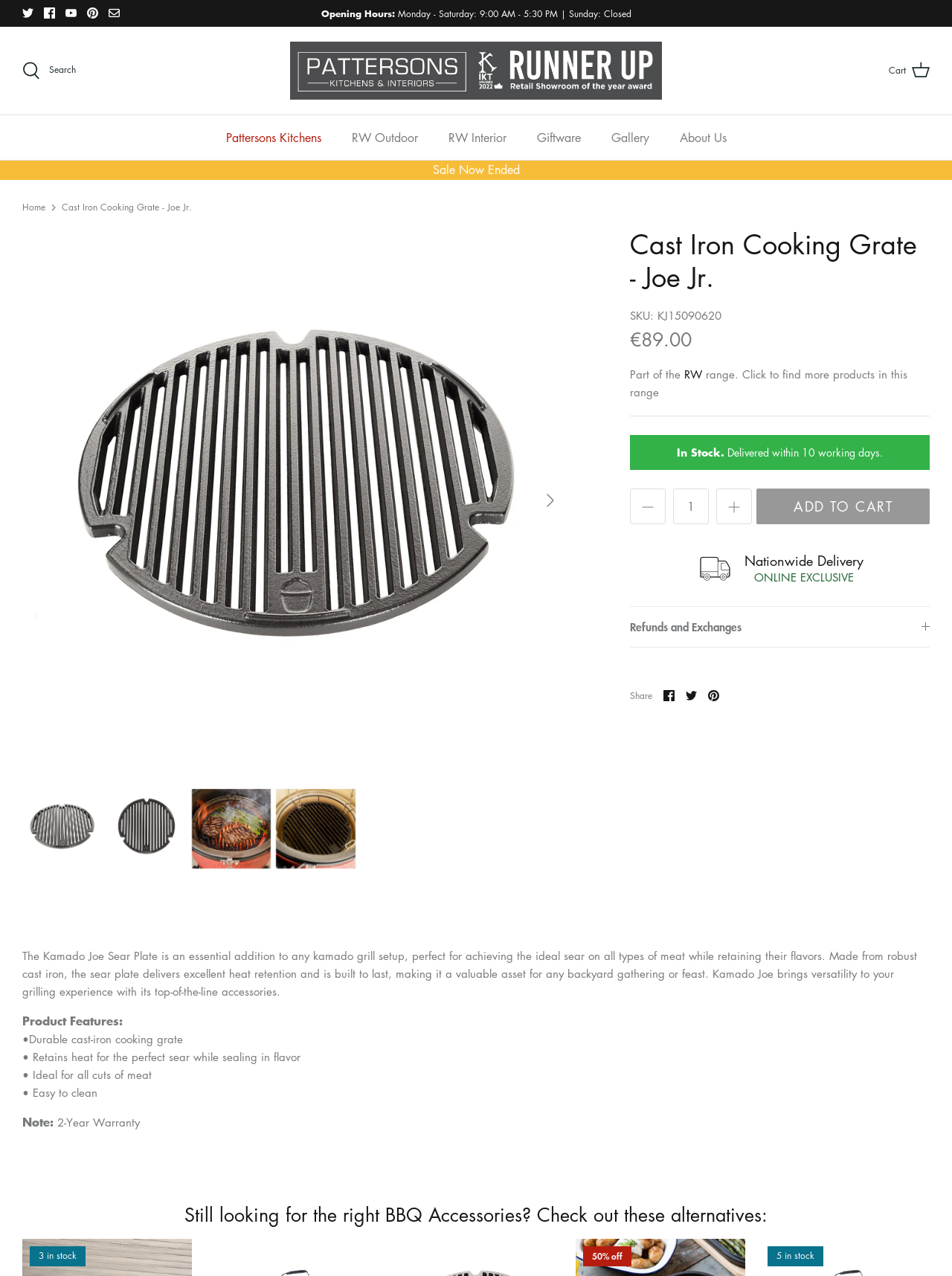Locate the primary headline on the webpage and provide its text.

Cast Iron Cooking Grate - Joe Jr.